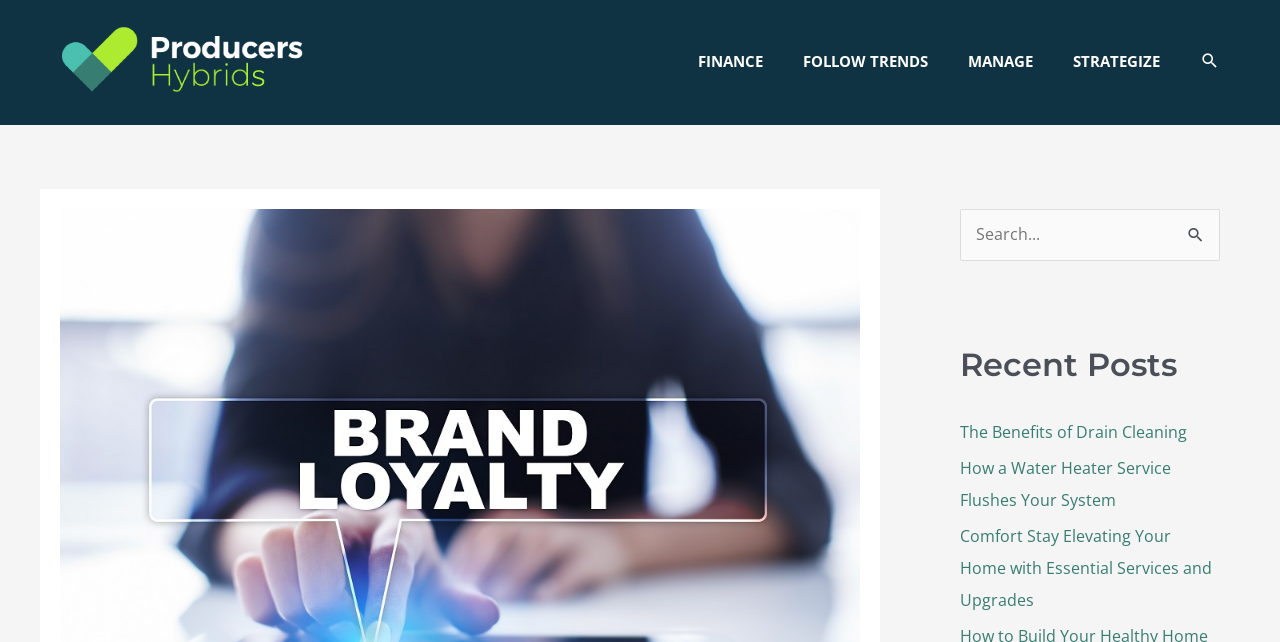Show the bounding box coordinates of the region that should be clicked to follow the instruction: "Search for something."

[0.75, 0.326, 0.953, 0.406]